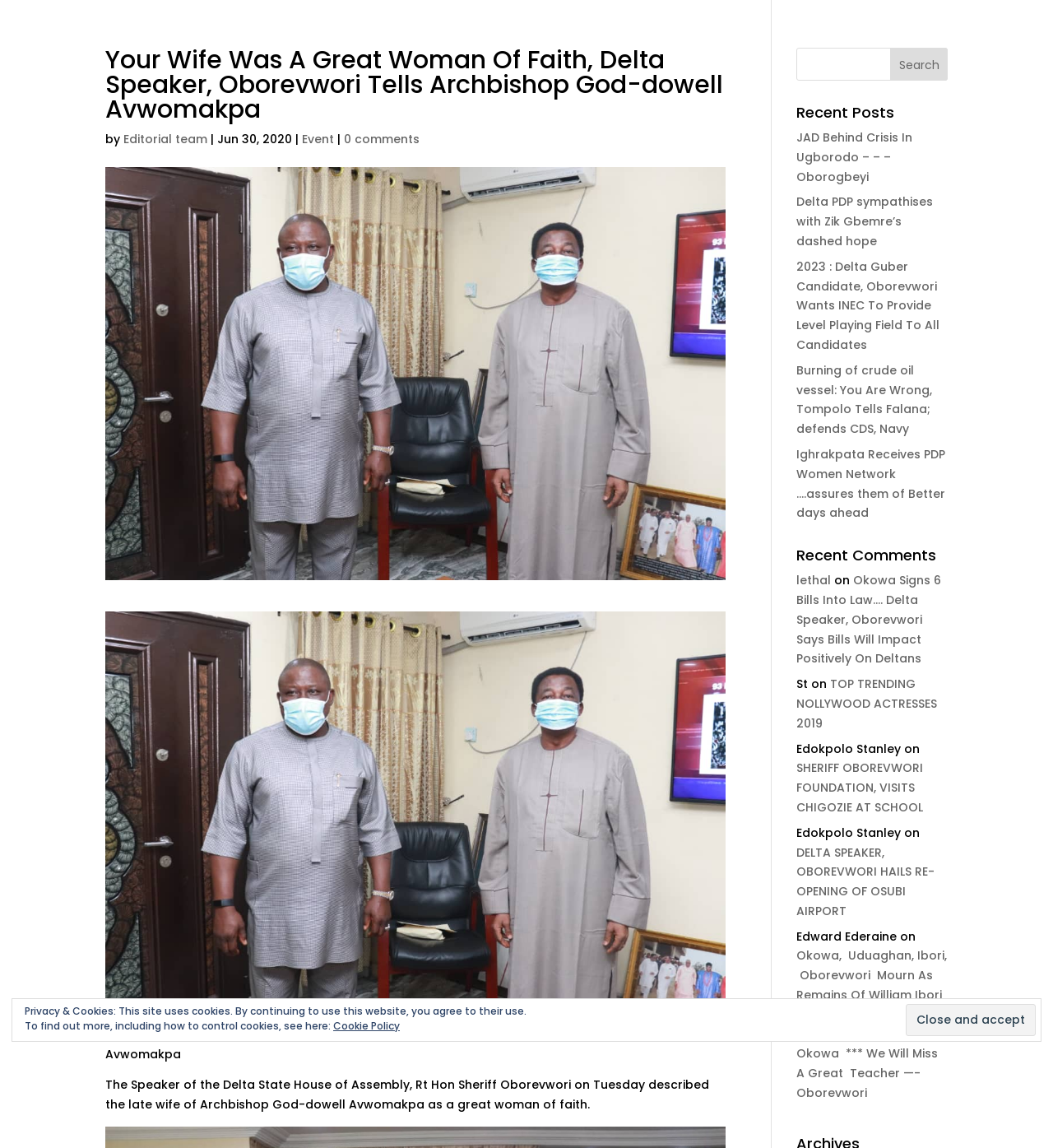Please identify the bounding box coordinates of where to click in order to follow the instruction: "Sign up for the newsletter".

None